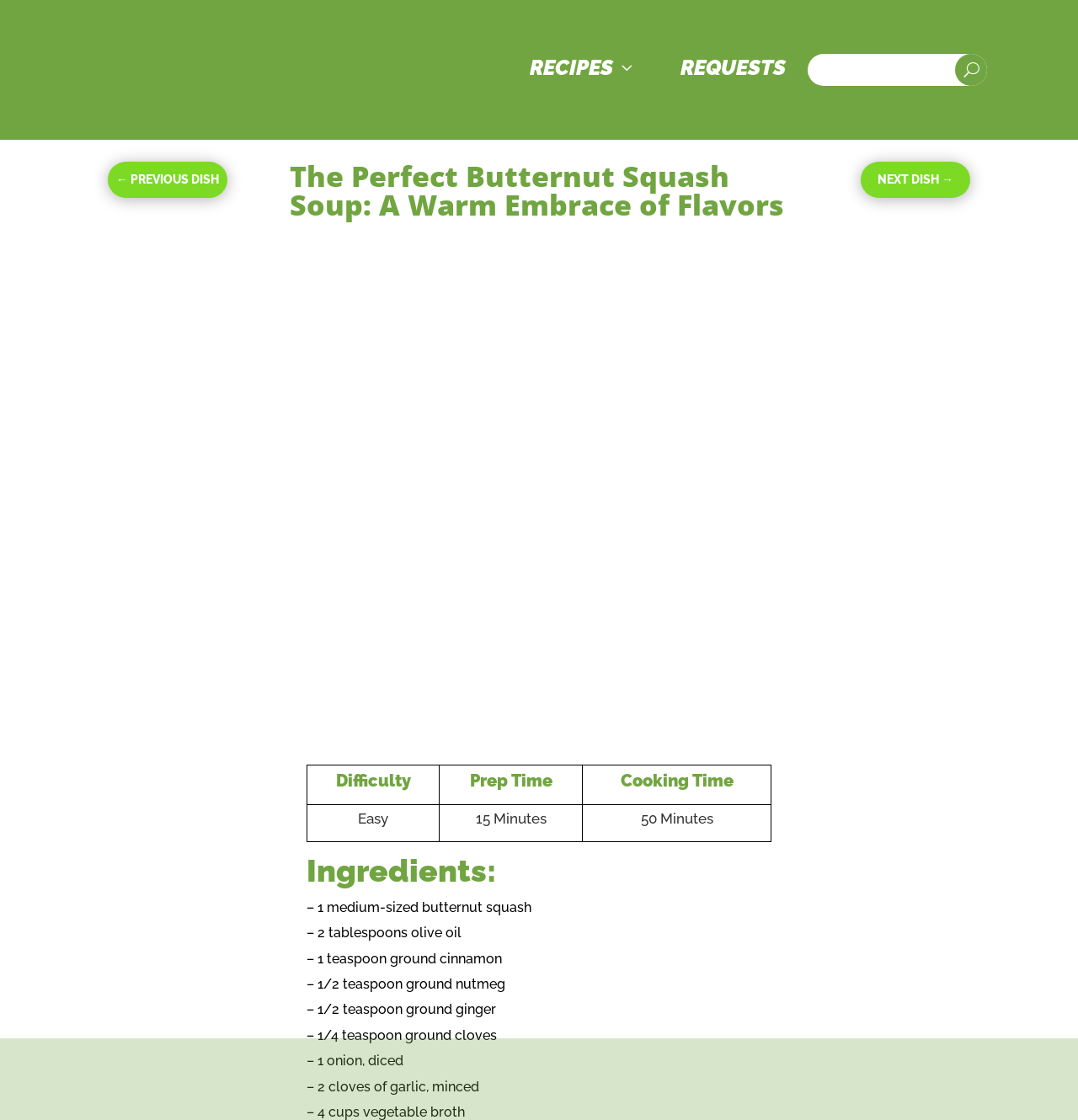Identify the bounding box of the UI component described as: "parent_node: U name="s"".

[0.749, 0.05, 0.886, 0.075]